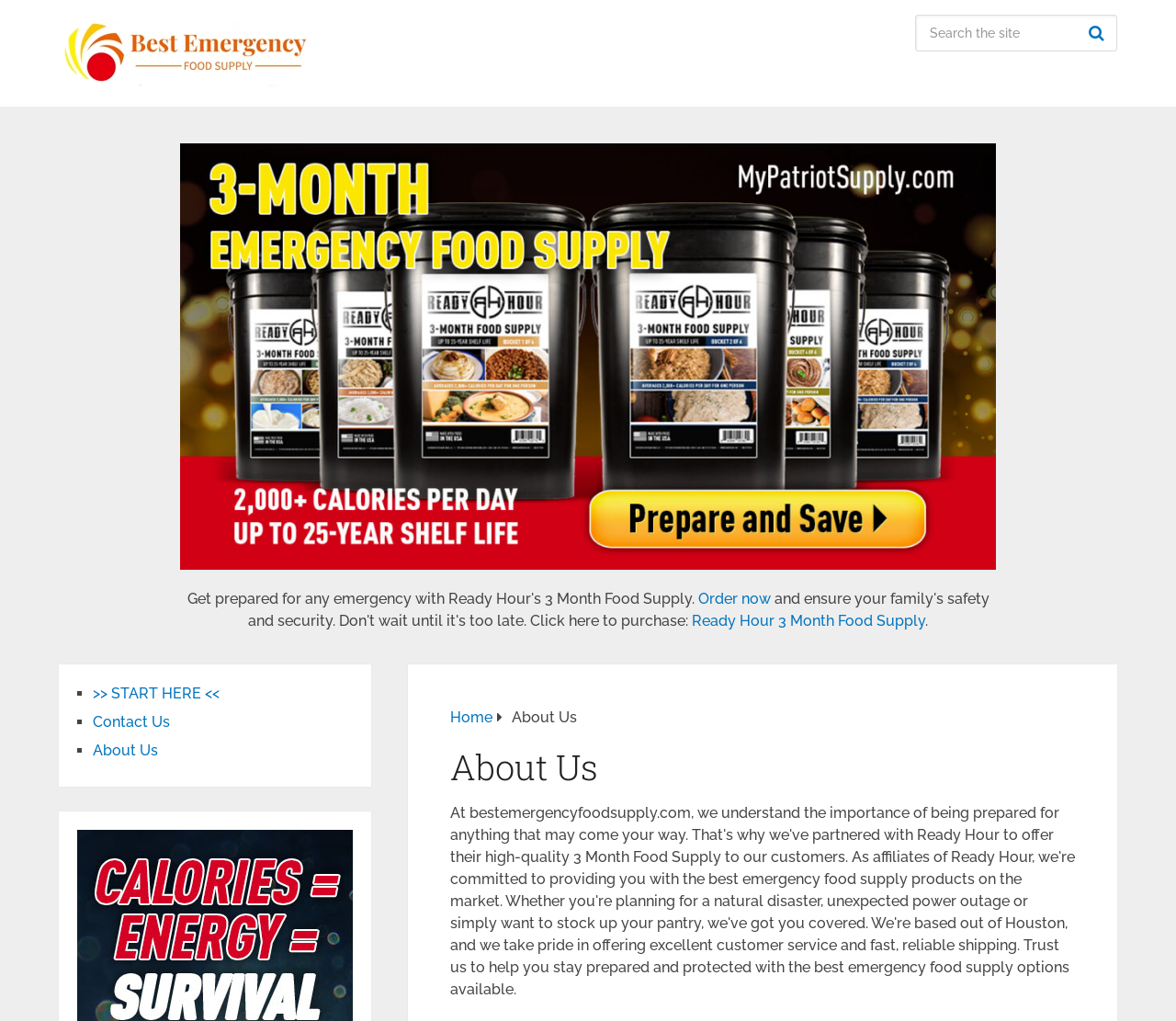Identify and provide the bounding box coordinates of the UI element described: "alt="Best Emergency Food Supply"". The coordinates should be formatted as [left, top, right, bottom], with each number being a float between 0 and 1.

[0.05, 0.02, 0.265, 0.085]